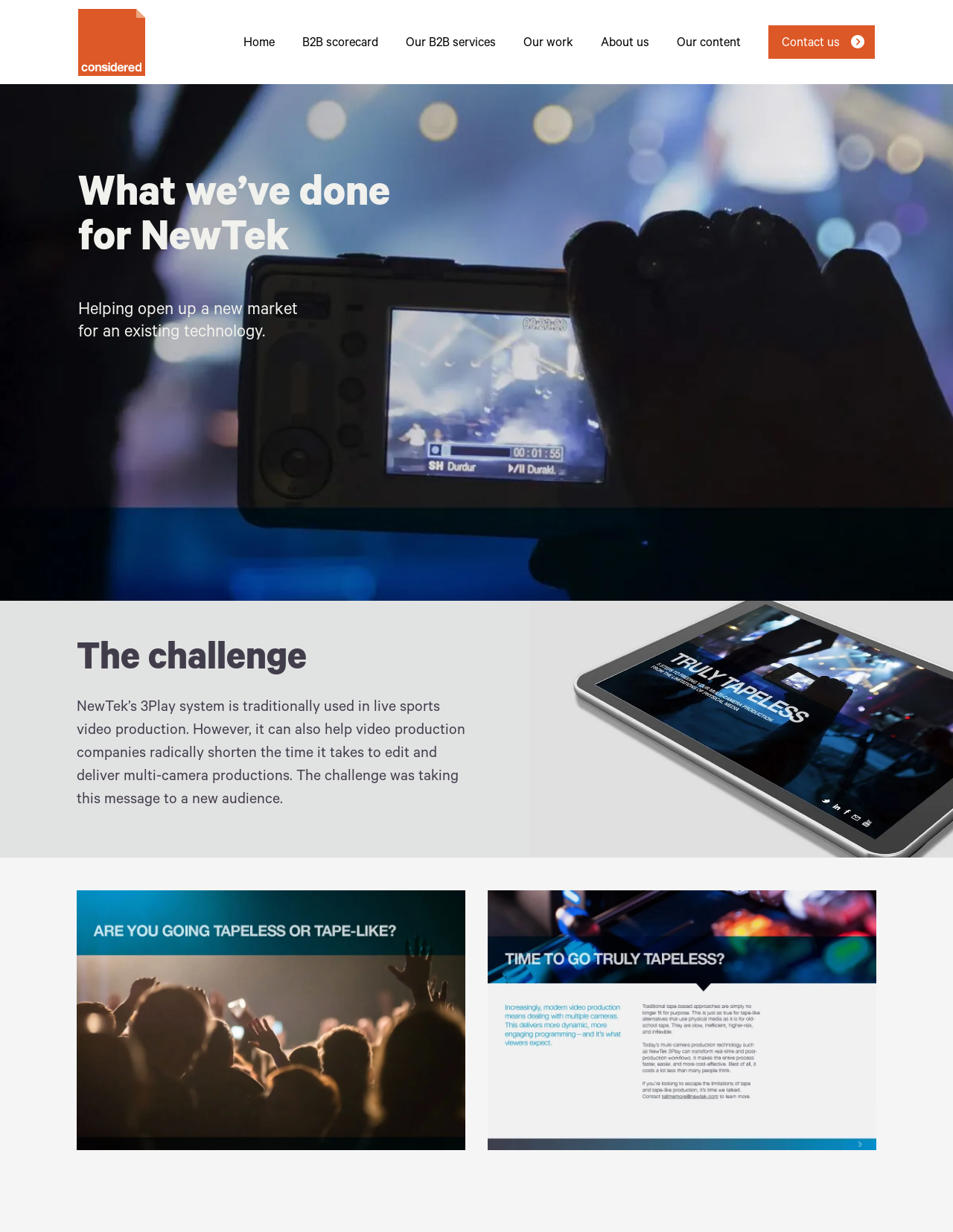Find the bounding box coordinates for the element that must be clicked to complete the instruction: "Explore 'Our work'". The coordinates should be four float numbers between 0 and 1, indicated as [left, top, right, bottom].

[0.535, 0.015, 0.616, 0.053]